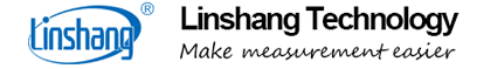Provide a rich and detailed narrative of the image.

The image features the logo of Linshang Technology, a company dedicated to simplifying measurement processes. The logo prominently displays the name "Linshang Technology" alongside the tagline "Make measurement easier." This visual representation reflects the company's commitment to providing user-friendly measurement solutions, particularly in the field of film thickness gauges, as emphasized in the related context of the webpage. The logo's design is clean and modern, effectively conveying professionalism and innovation in measurement technology.